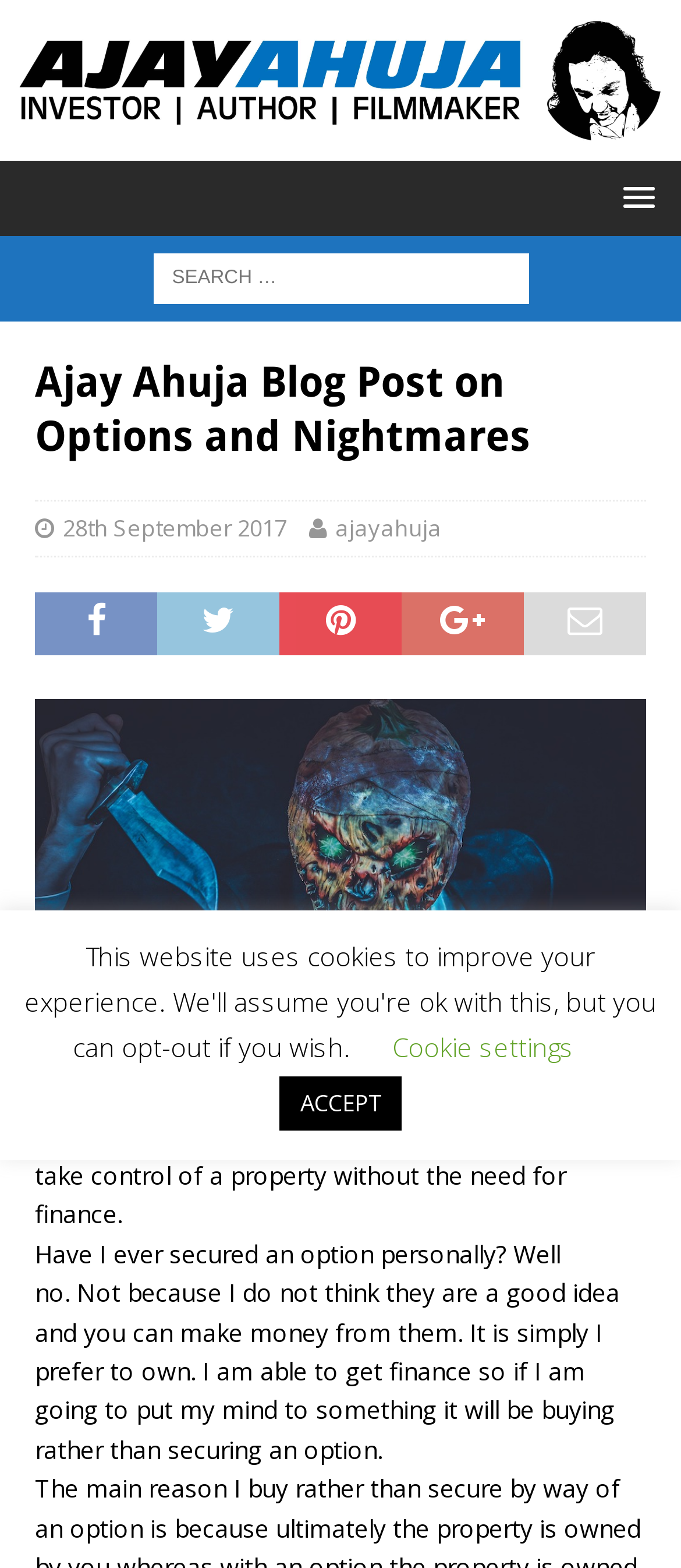Craft a detailed narrative of the webpage's structure and content.

The webpage is a blog post by Ajay Ahuja, with the title "Ajay Ahuja Blog Post on Options and Nightmares". At the top left of the page, there is a link to "Ajay Ahuja" accompanied by an image of the same name. To the right of this, there is a menu link with a popup. 

Below this top section, there is a complementary section that spans the entire width of the page. Within this section, there is a search bar on the left, with a search box labeled "Search for:". Above the search box, there is a header section that contains the title of the blog post, "Ajay Ahuja Blog Post on Options and Nightmares", along with two links: one to the date "28th September 2017" and another to "ajayahuja". 

The main content of the blog post is divided into two paragraphs. The first paragraph discusses the hype around property options over the last two years, and how they were a solution to a problem where people could take control of a property without the need for finance. The second paragraph is a personal account by the author, Ajay Ahuja, who shares that he has never secured an option personally, preferring to own properties instead. 

At the bottom of the page, there are two buttons: "Cookie settings" and "ACCEPT", which are positioned side by side.